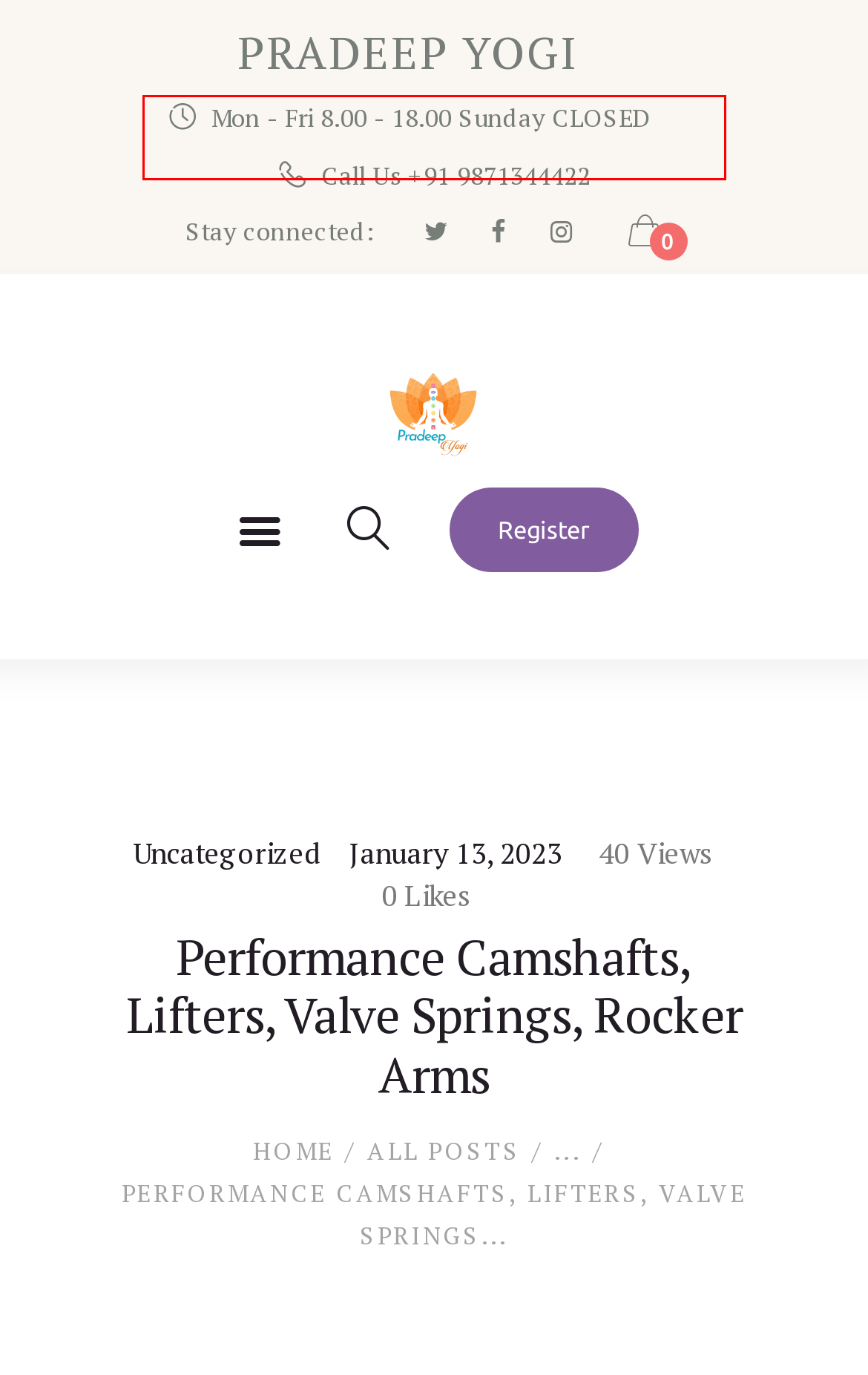You have a screenshot showing a webpage with a red bounding box around a UI element. Choose the webpage description that best matches the new page after clicking the highlighted element. Here are the options:
A. Courses – Pradeep Yogi
B. Pradeep Yogi
C. All Posts – Pradeep Yogi
D. RESERVATION FORM – Pradeep Yogi
E. Dr. Nutan Kher – A name that evokes happiness in millions of lives.
F. Uncategorized – Pradeep Yogi
G. Products – Pradeep Yogi
H. Classes – Pradeep Yogi

H